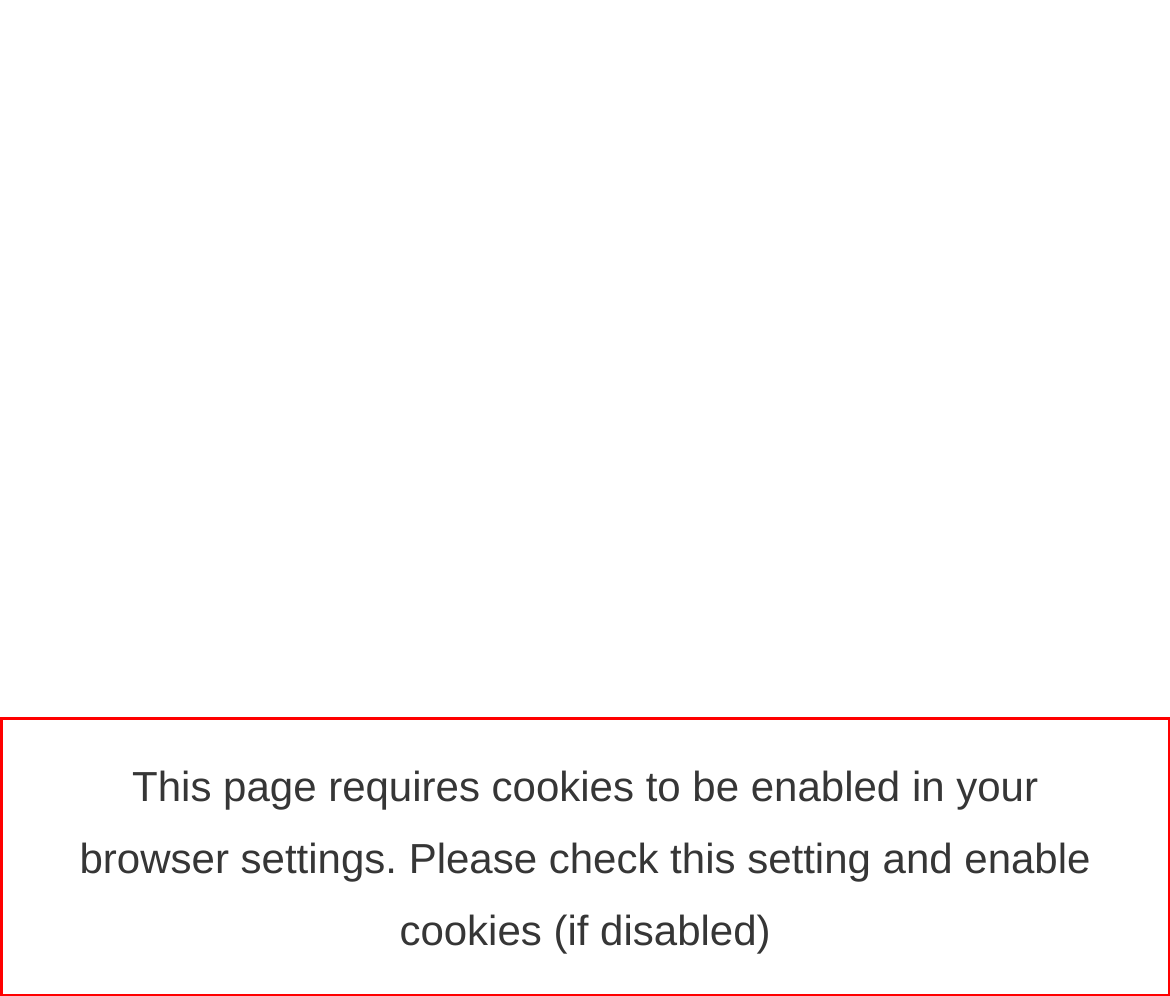Please recognize and transcribe the text located inside the red bounding box in the webpage image.

This page requires cookies to be enabled in your browser settings. Please check this setting and enable cookies (if disabled)